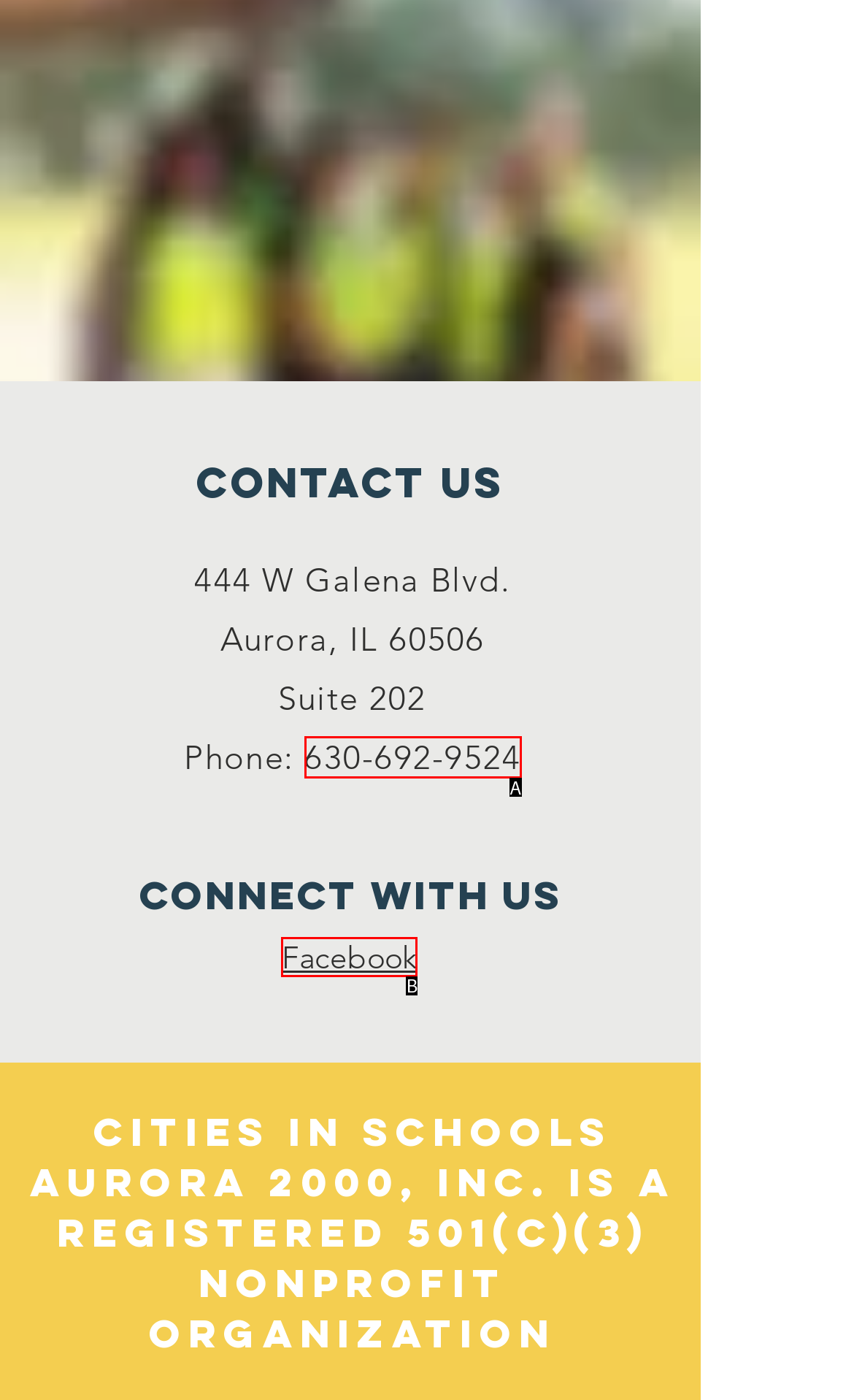Determine which option matches the description: 630-692-9524. Answer using the letter of the option.

A